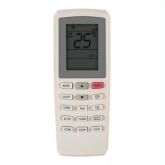Utilize the details in the image to thoroughly answer the following question: What is the purpose of the buttons on the remote control?

The remote control is equipped with various buttons for adjusting settings, such as temperature and mode, which allows the user to customize their air conditioning experience.